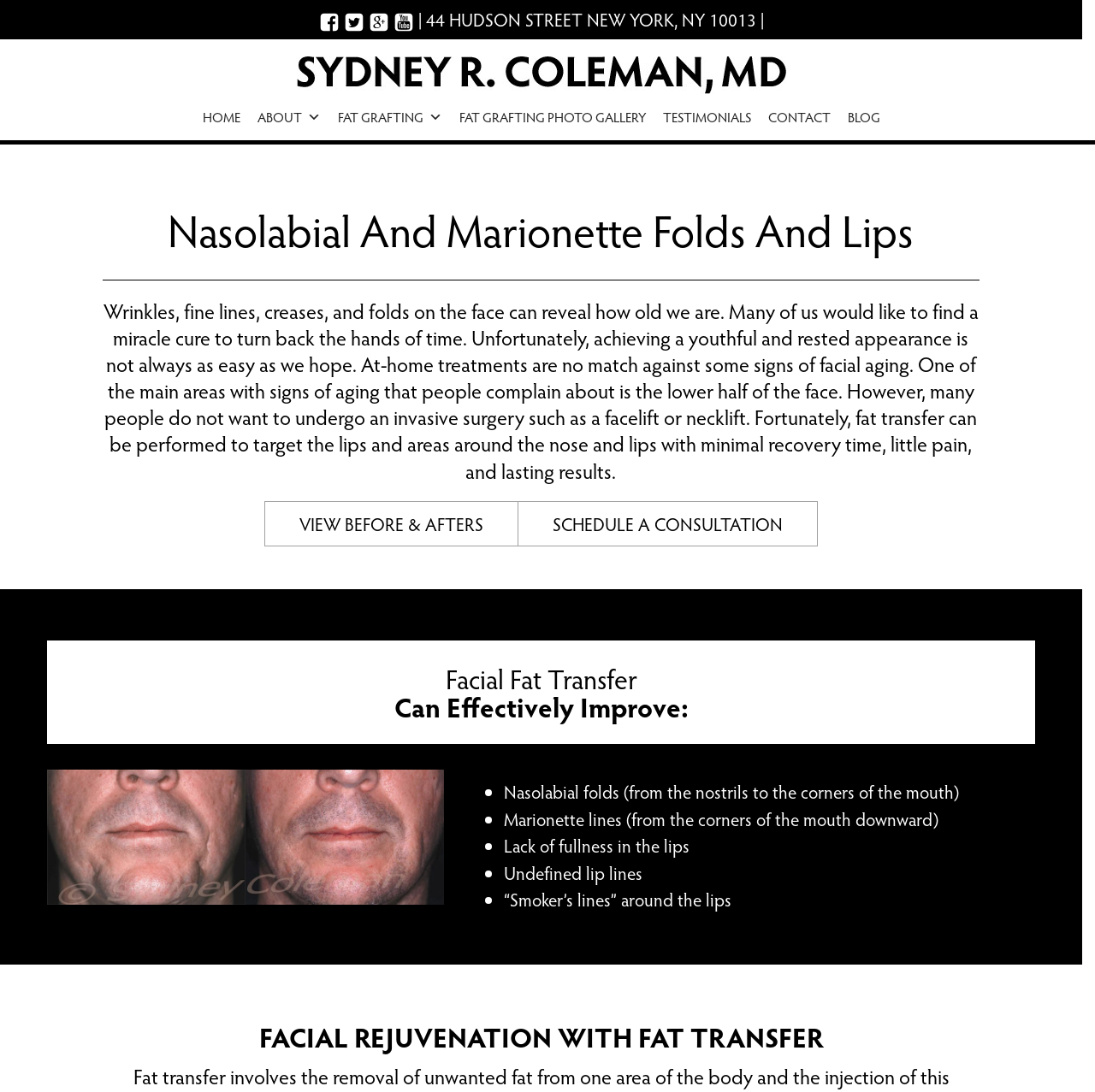Please predict the bounding box coordinates of the element's region where a click is necessary to complete the following instruction: "Click on the Facebook link". The coordinates should be represented by four float numbers between 0 and 1, i.e., [left, top, right, bottom].

[0.291, 0.006, 0.314, 0.029]